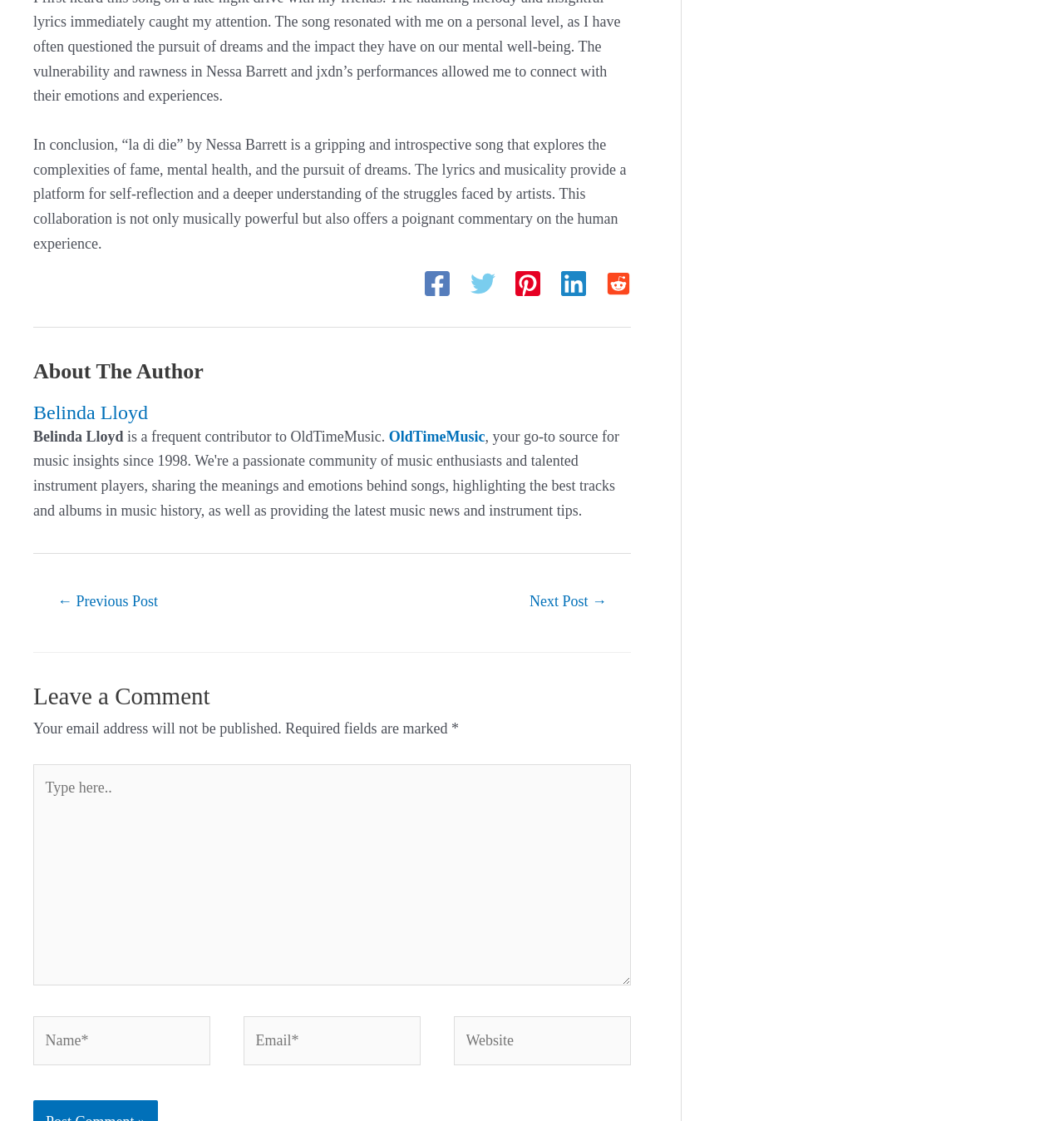Carefully examine the image and provide an in-depth answer to the question: What social media platforms are available?

The social media platforms are listed as links at the top of the webpage, each with an accompanying image. The links are Facebook, Twitter, Pinterest, Linkedin, and Reddit.